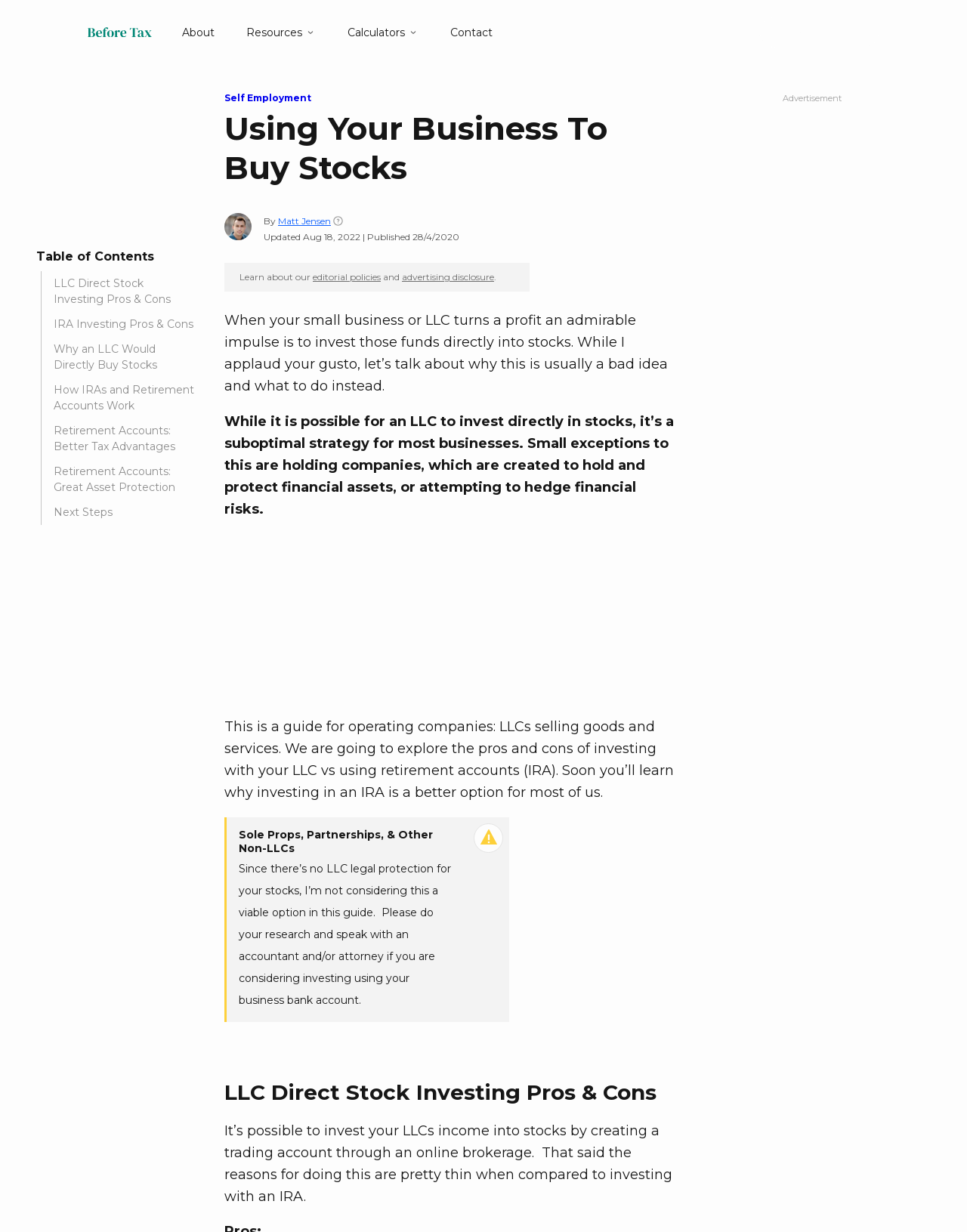Locate the bounding box coordinates of the clickable region to complete the following instruction: "Read about LLC Direct Stock Investing Pros & Cons."

[0.055, 0.224, 0.2, 0.249]